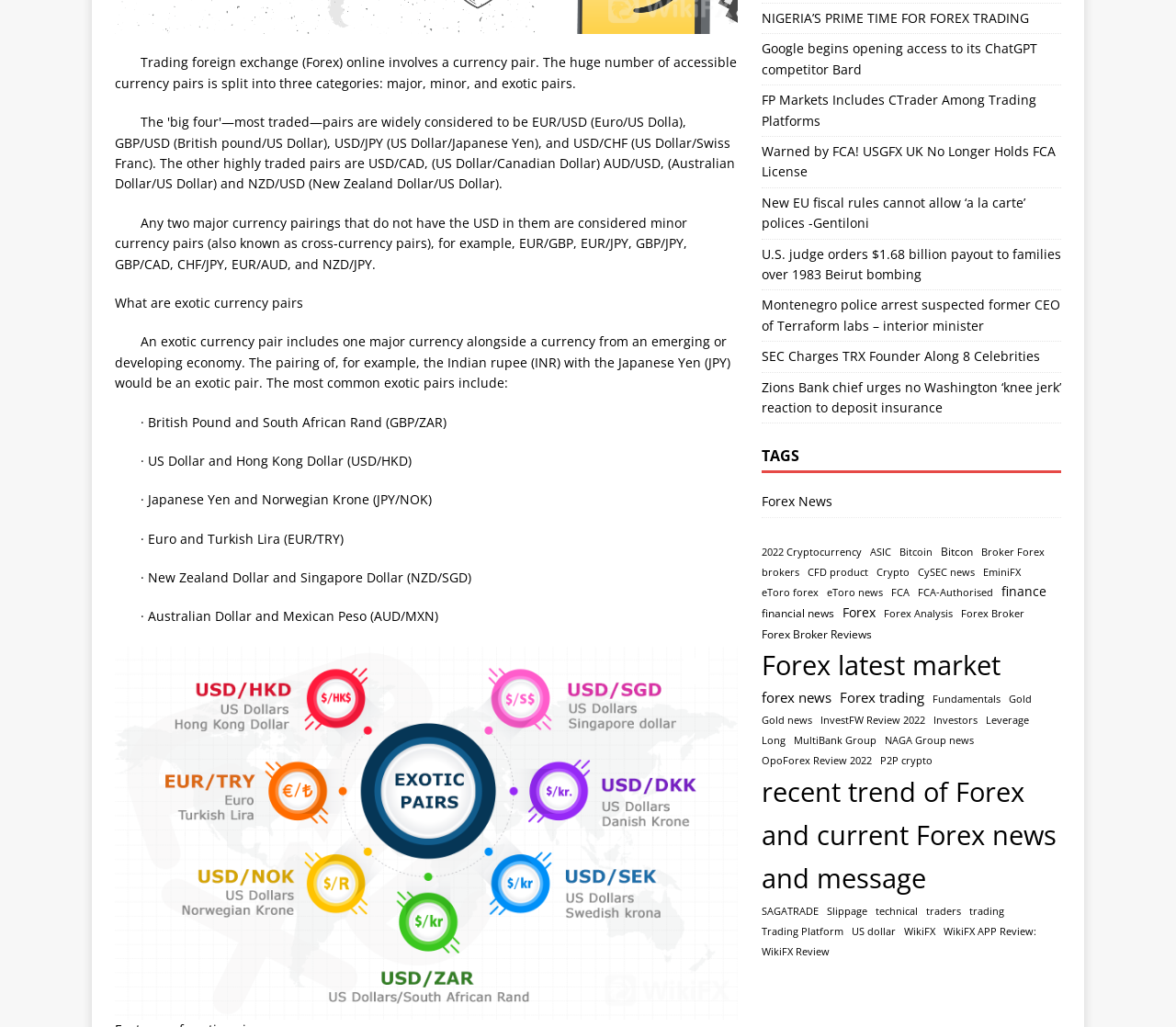Please determine the bounding box of the UI element that matches this description: NAGA Group news. The coordinates should be given as (top-left x, top-left y, bottom-right x, bottom-right y), with all values between 0 and 1.

[0.752, 0.714, 0.828, 0.729]